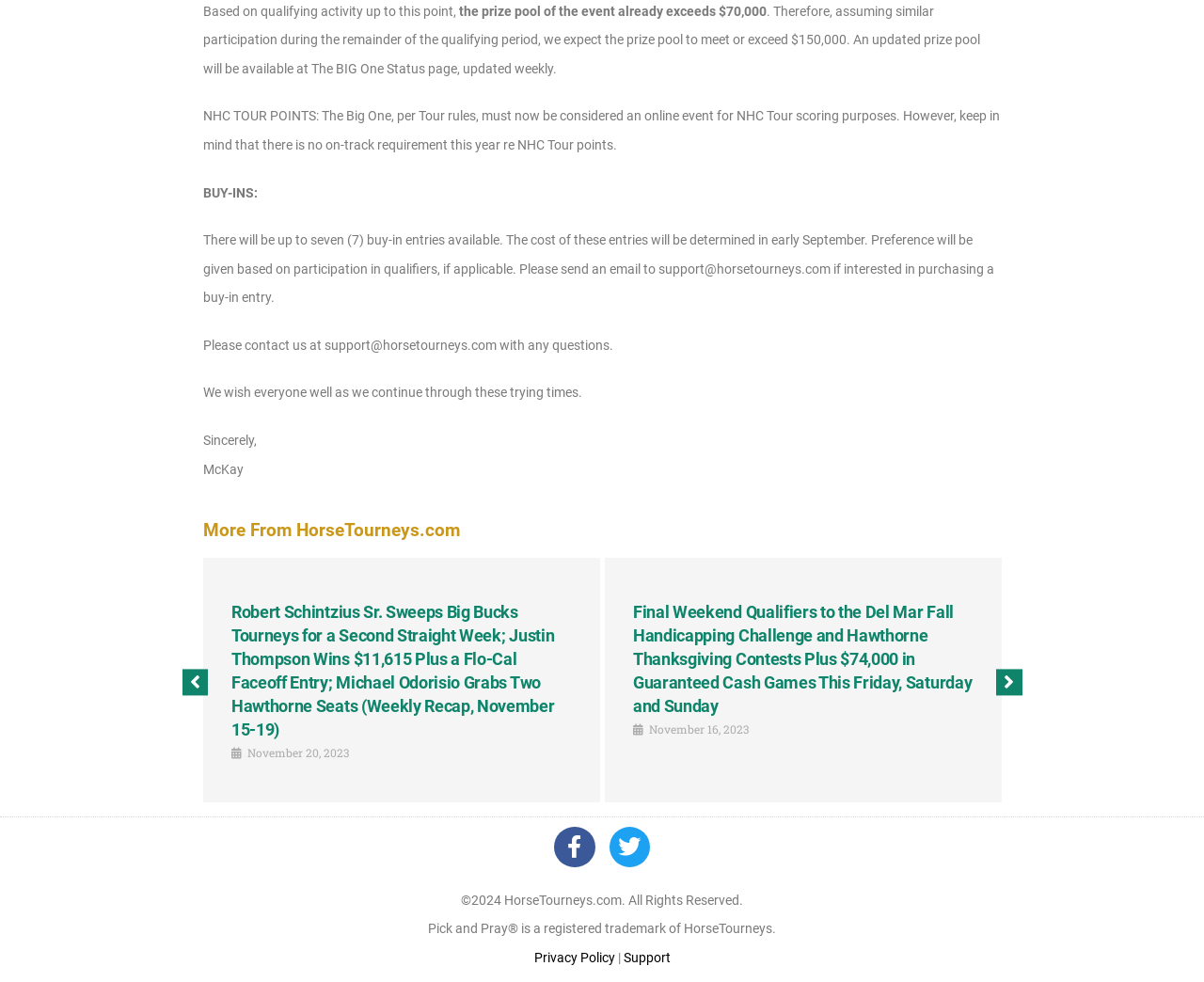Please specify the bounding box coordinates of the region to click in order to perform the following instruction: "Go to About Us".

None